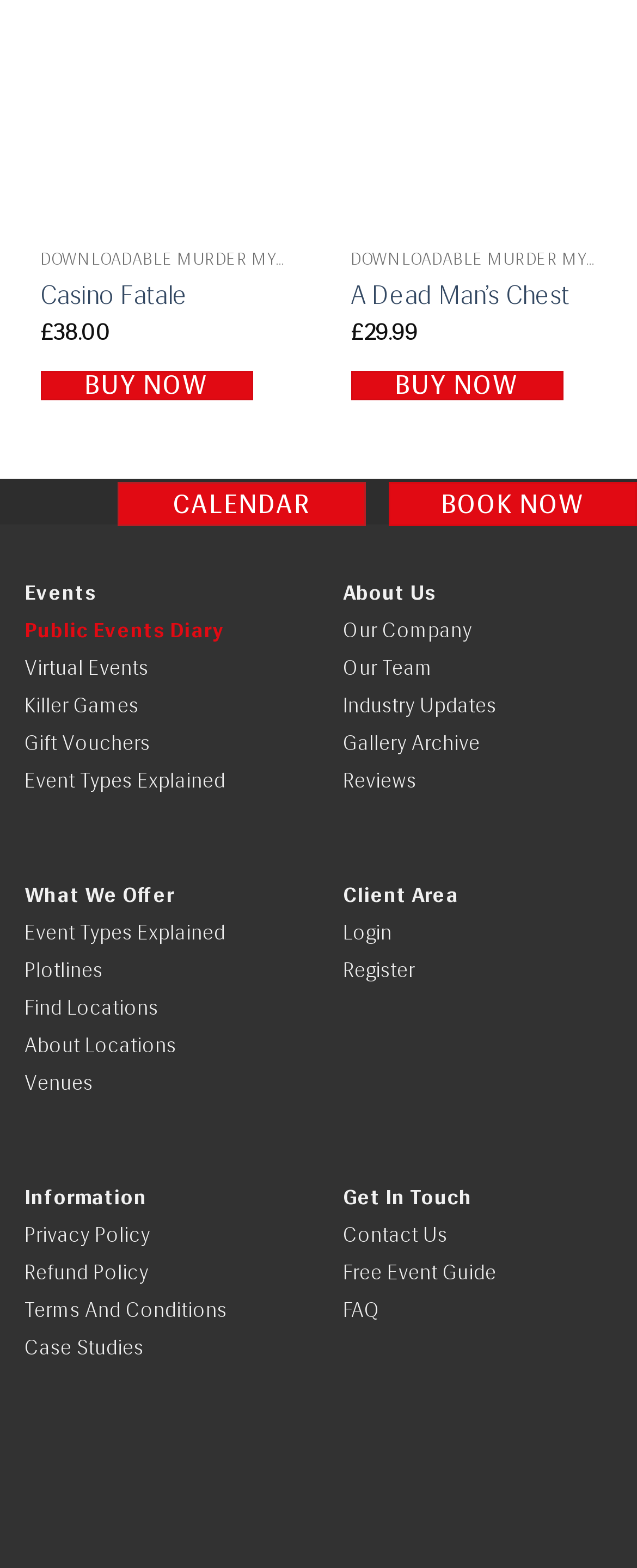Consider the image and give a detailed and elaborate answer to the question: 
What is the last item in the 'Information' section?

I looked at the 'Information' section and found the last item to be a link 'FAQ'.